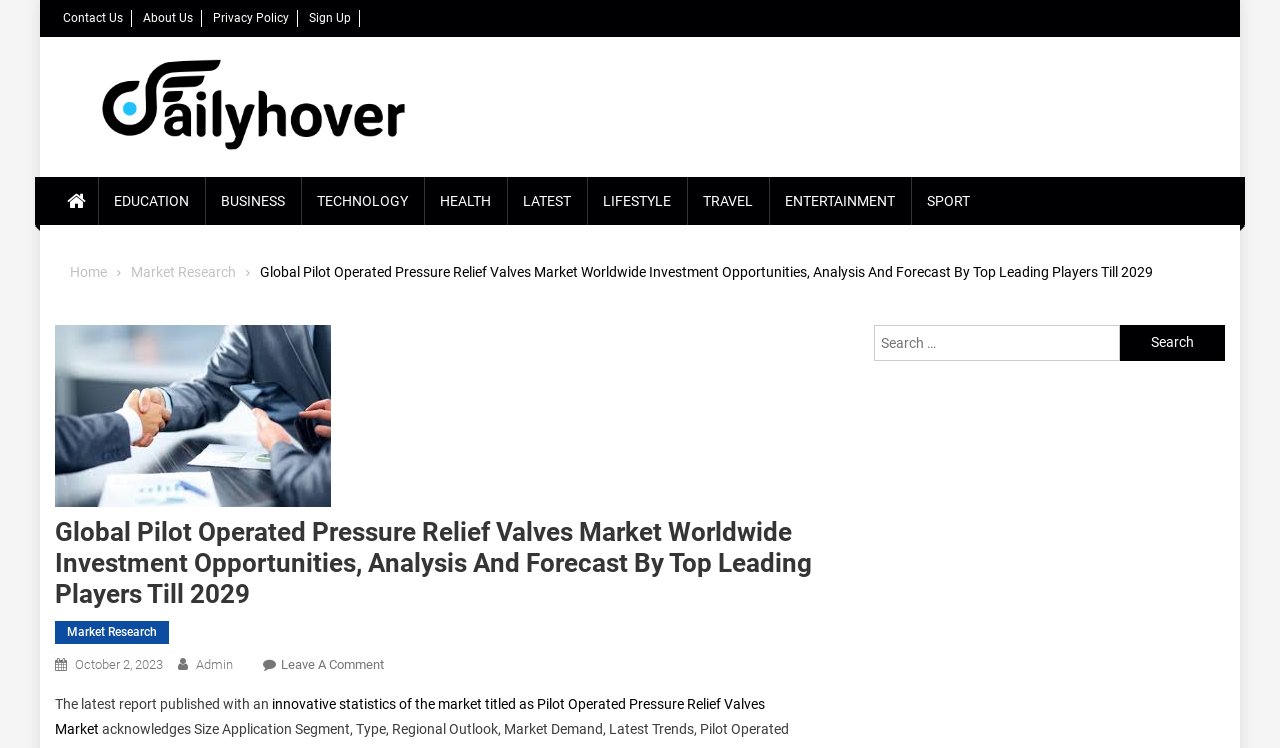Pinpoint the bounding box coordinates of the clickable area necessary to execute the following instruction: "Go to education page". The coordinates should be given as four float numbers between 0 and 1, namely [left, top, right, bottom].

[0.077, 0.236, 0.16, 0.301]